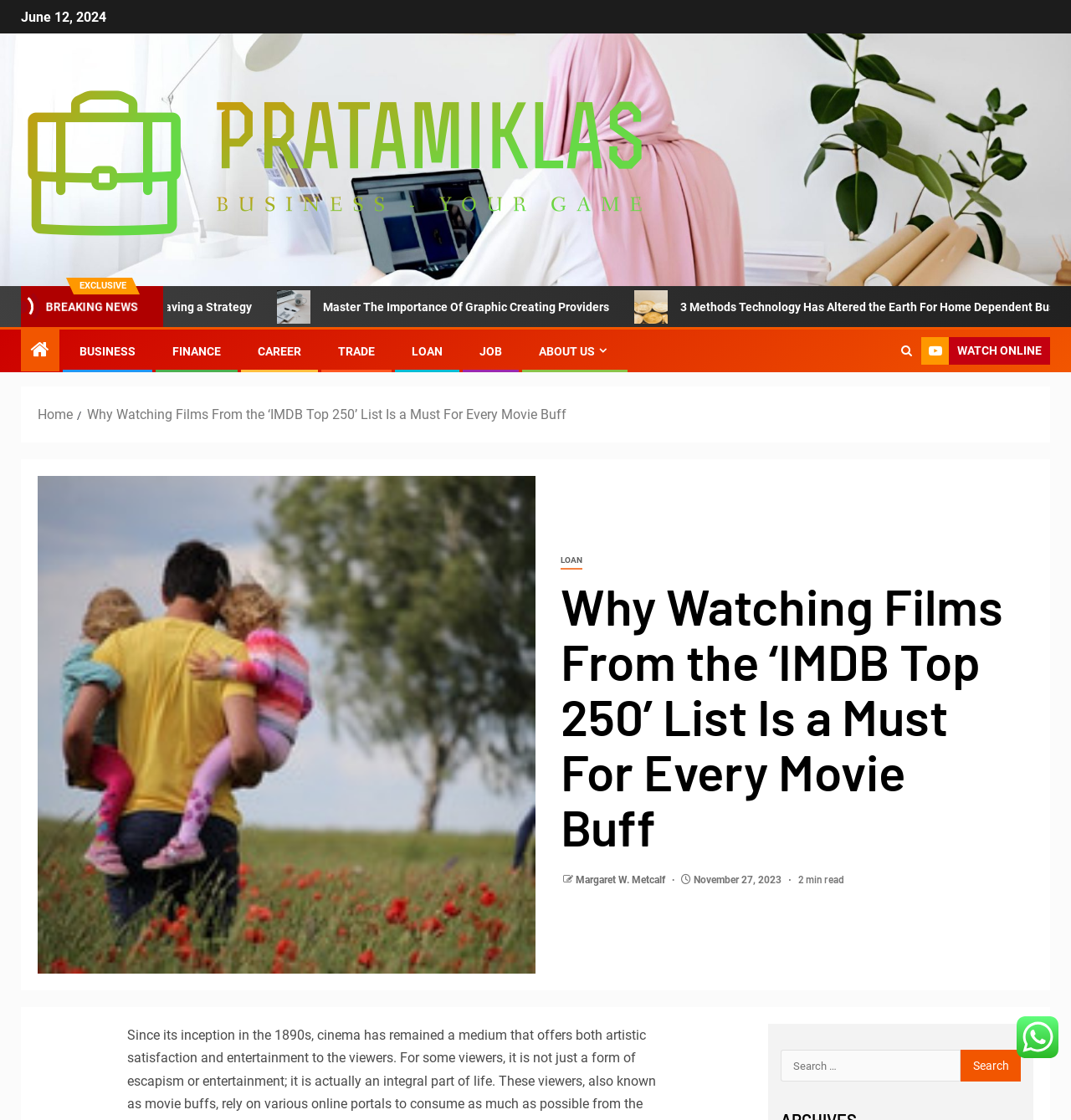Specify the bounding box coordinates of the area to click in order to follow the given instruction: "Post a comment."

None